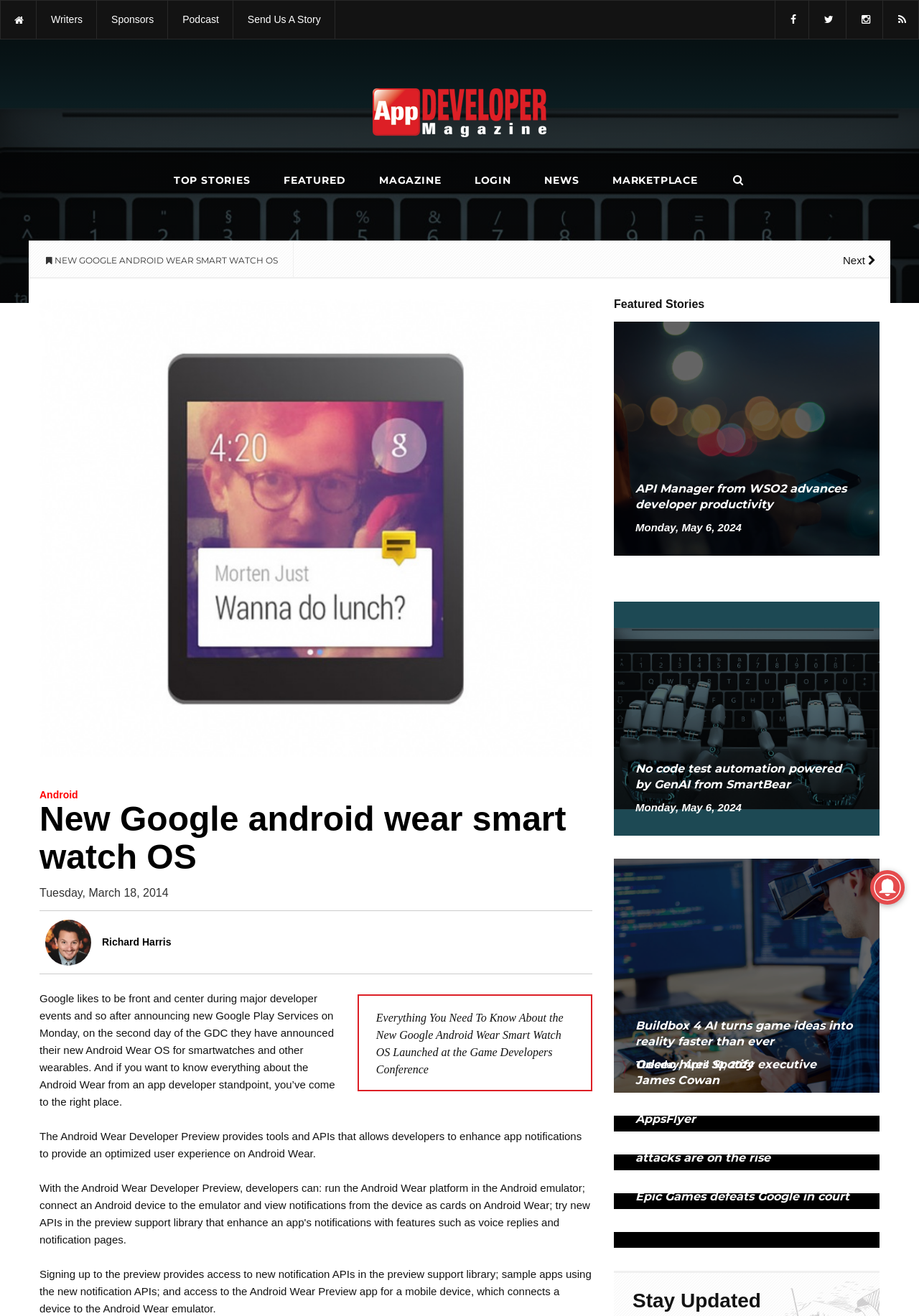How many featured stories are there?
Analyze the image and provide a thorough answer to the question.

I found the answer by looking at the section titled 'Featured Stories', which contains three separate stories with images and links. This suggests that there are three featured stories.